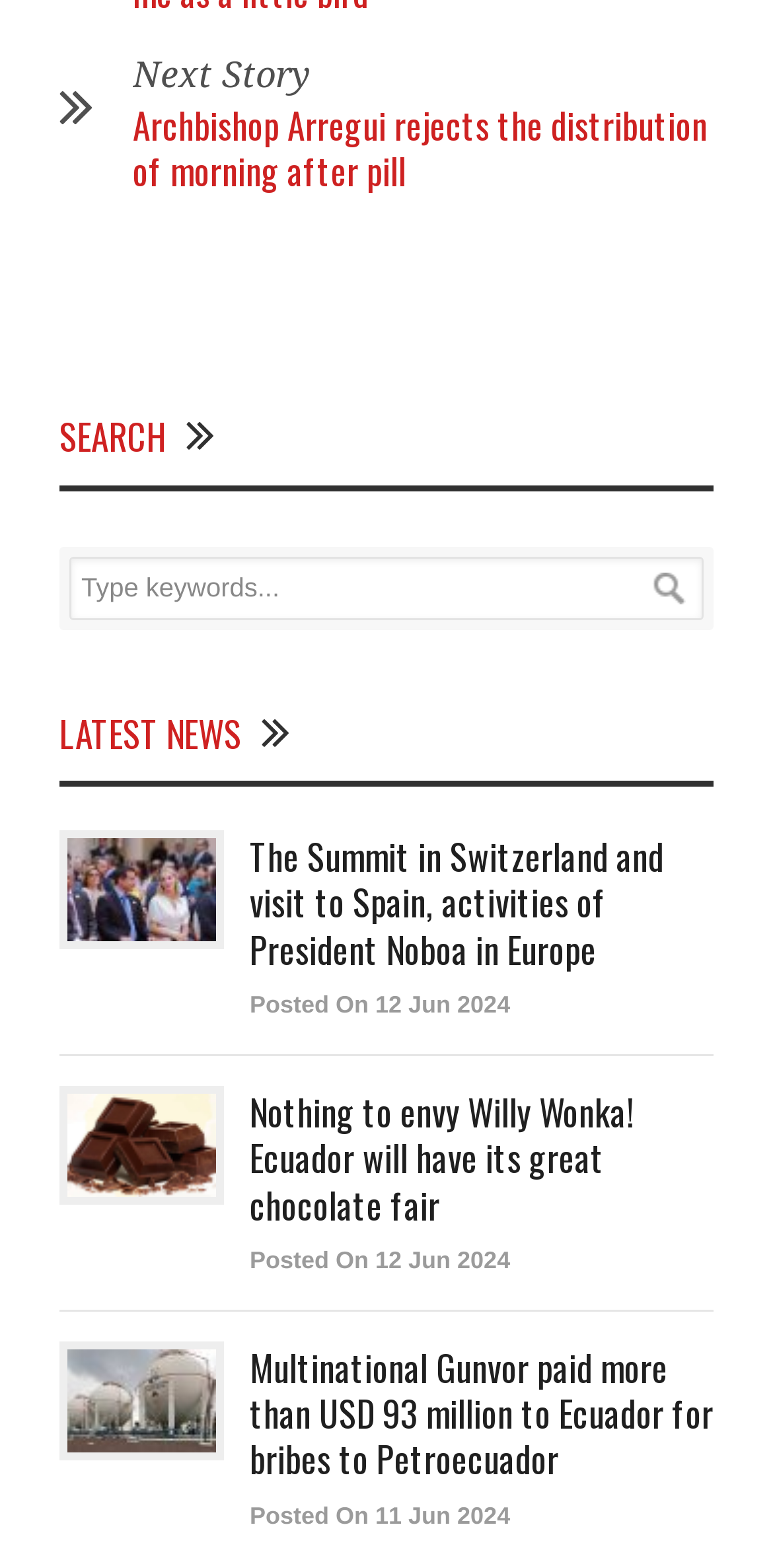Could you highlight the region that needs to be clicked to execute the instruction: "Search for news"?

[0.09, 0.355, 0.91, 0.395]